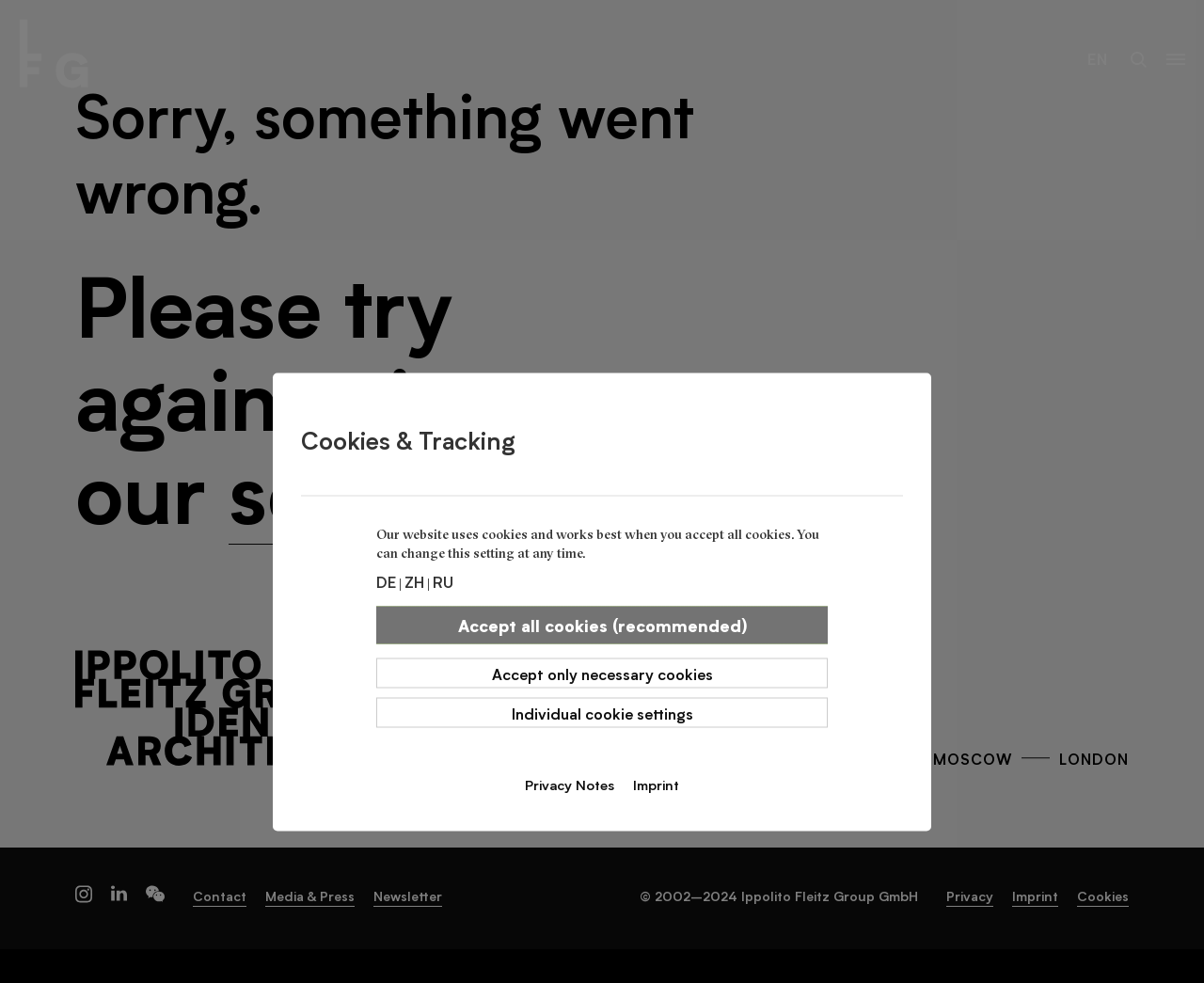Please find the bounding box coordinates in the format (top-left x, top-left y, bottom-right x, bottom-right y) for the given element description. Ensure the coordinates are floating point numbers between 0 and 1. Description: Artists/Labels - J +

None